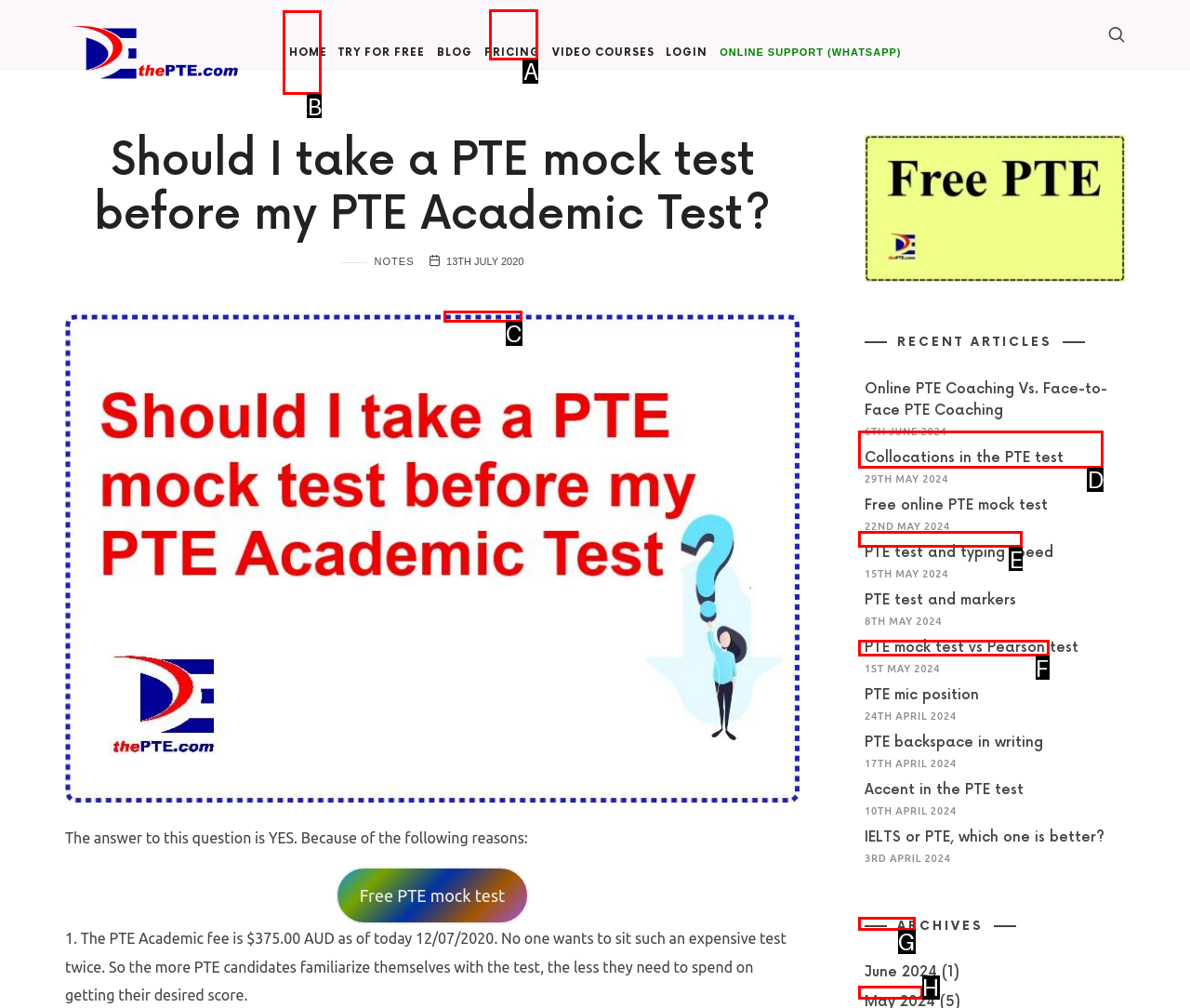Determine which UI element you should click to perform the task: Click on the 'HOME' link
Provide the letter of the correct option from the given choices directly.

B